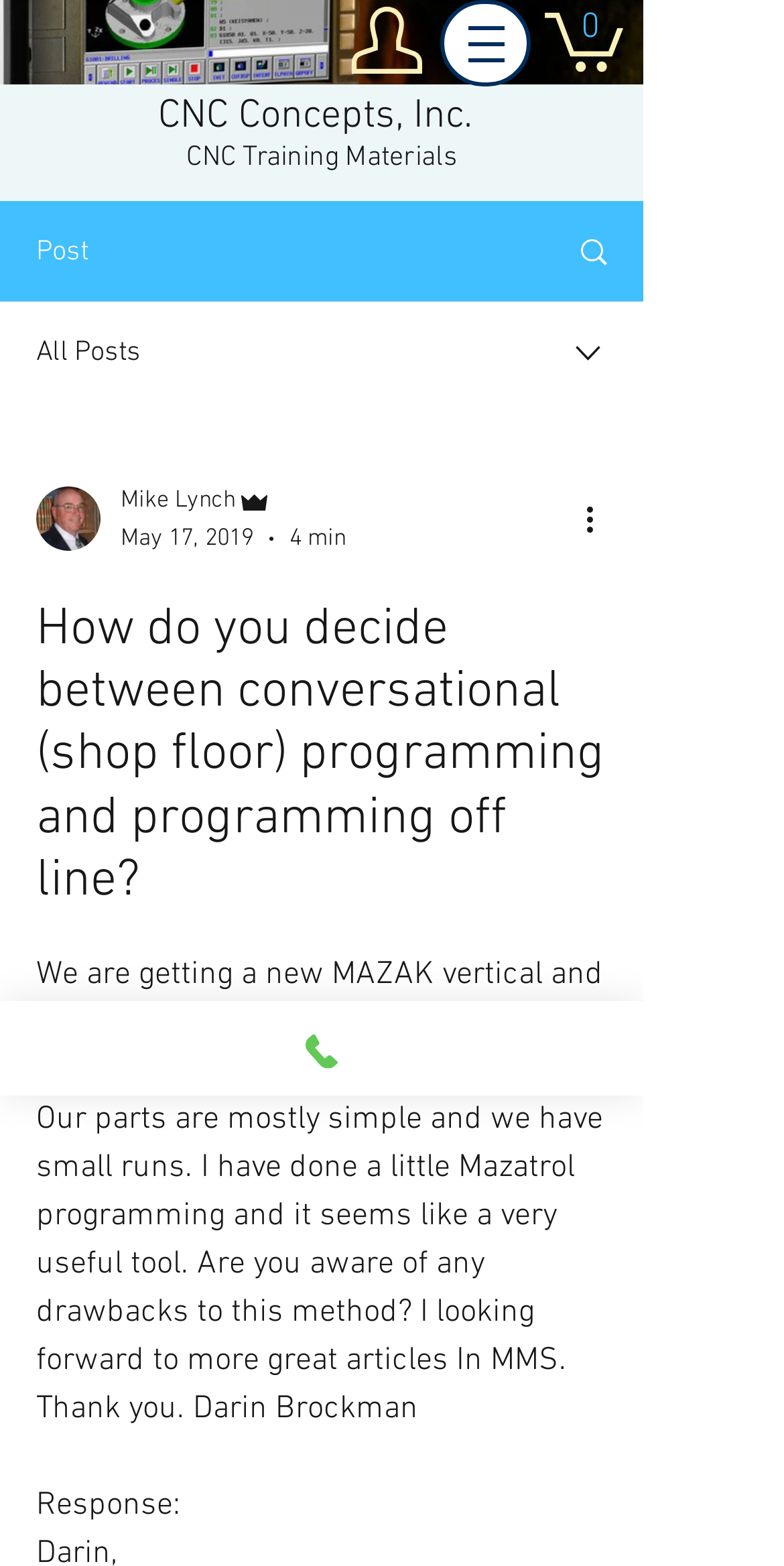Determine the bounding box coordinates of the clickable region to follow the instruction: "Click the 'Cart with 0 items' link".

[0.695, 0.004, 0.795, 0.046]